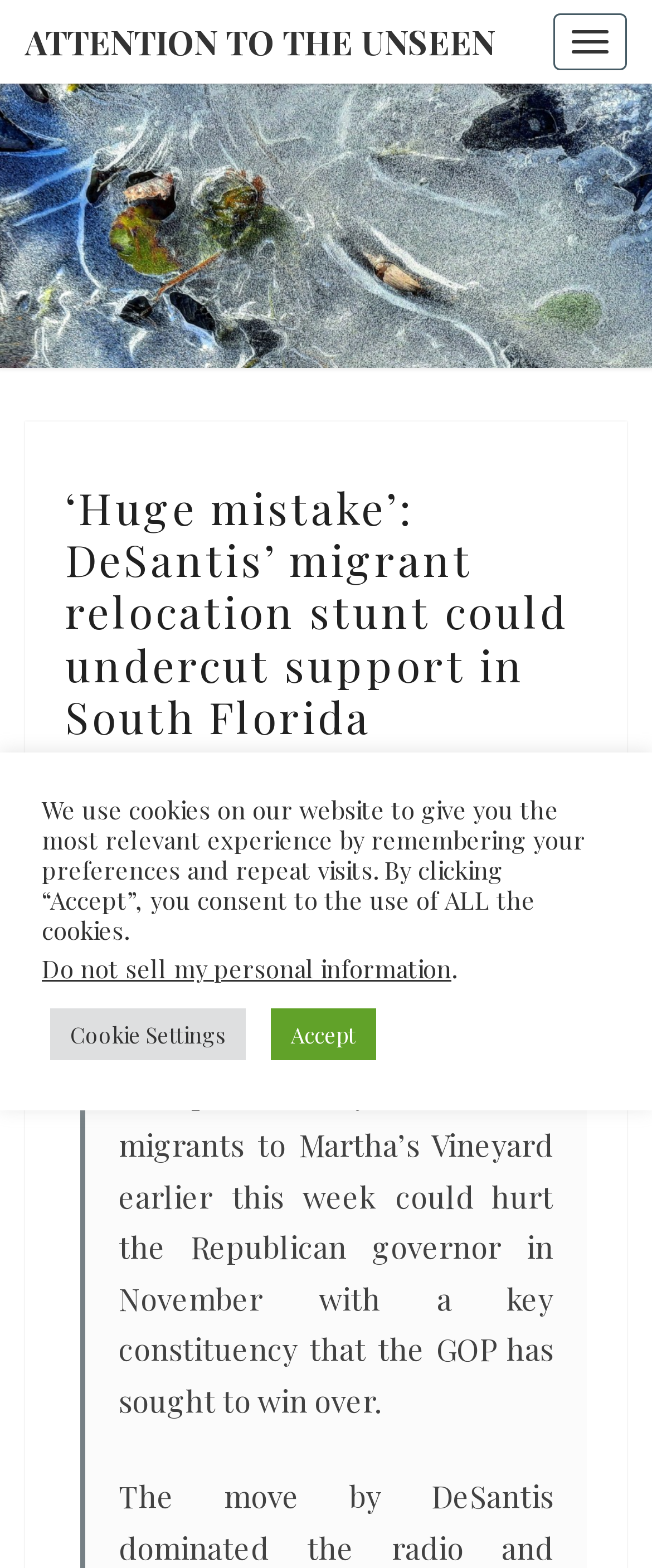Please find the bounding box for the UI component described as follows: "Attention to the Unseen".

[0.0, 0.0, 0.797, 0.053]